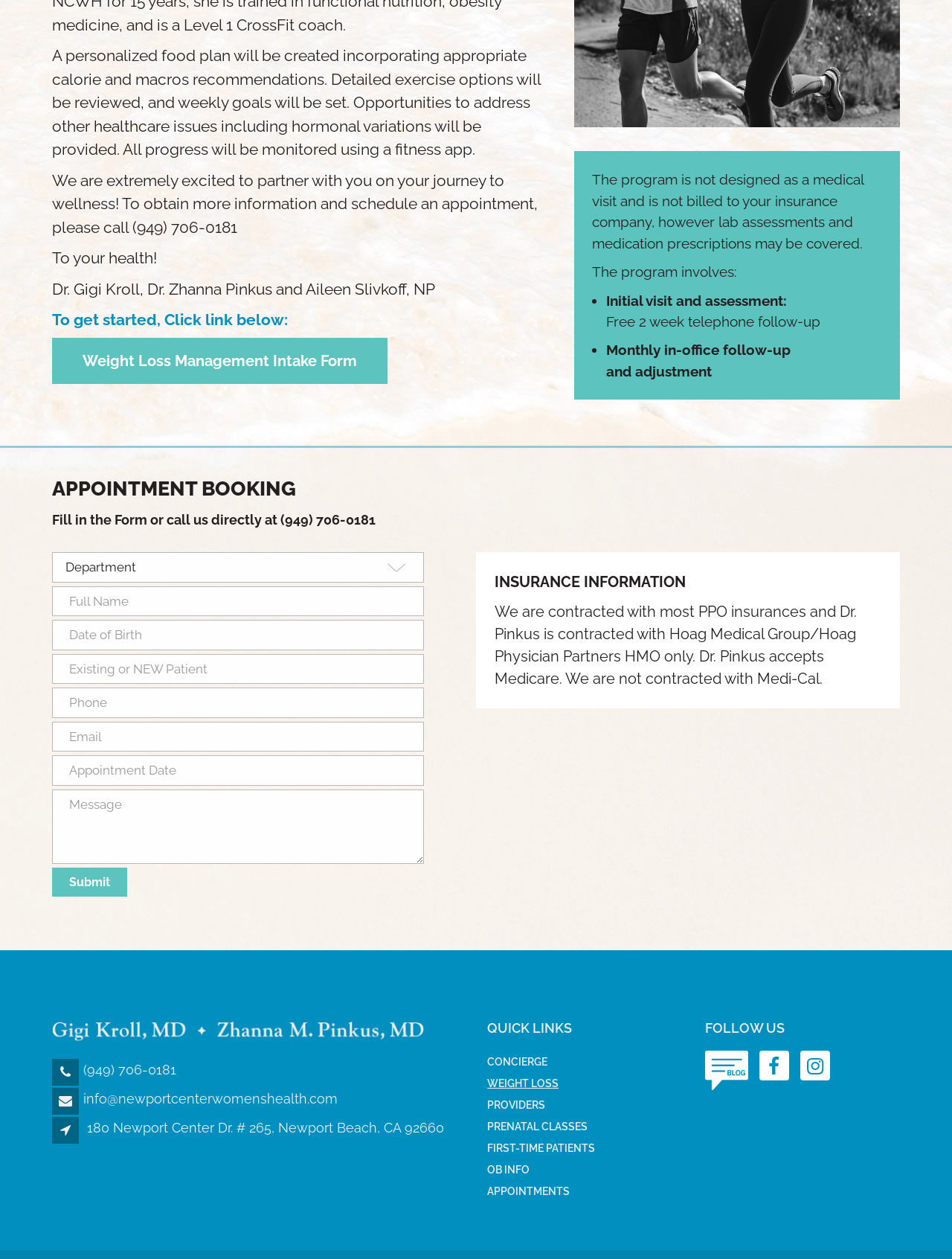Find the bounding box coordinates for the area you need to click to carry out the instruction: "Click the 'APPOINTMENTS' link". The coordinates should be four float numbers between 0 and 1, indicated as [left, top, right, bottom].

[0.512, 0.938, 0.598, 0.954]